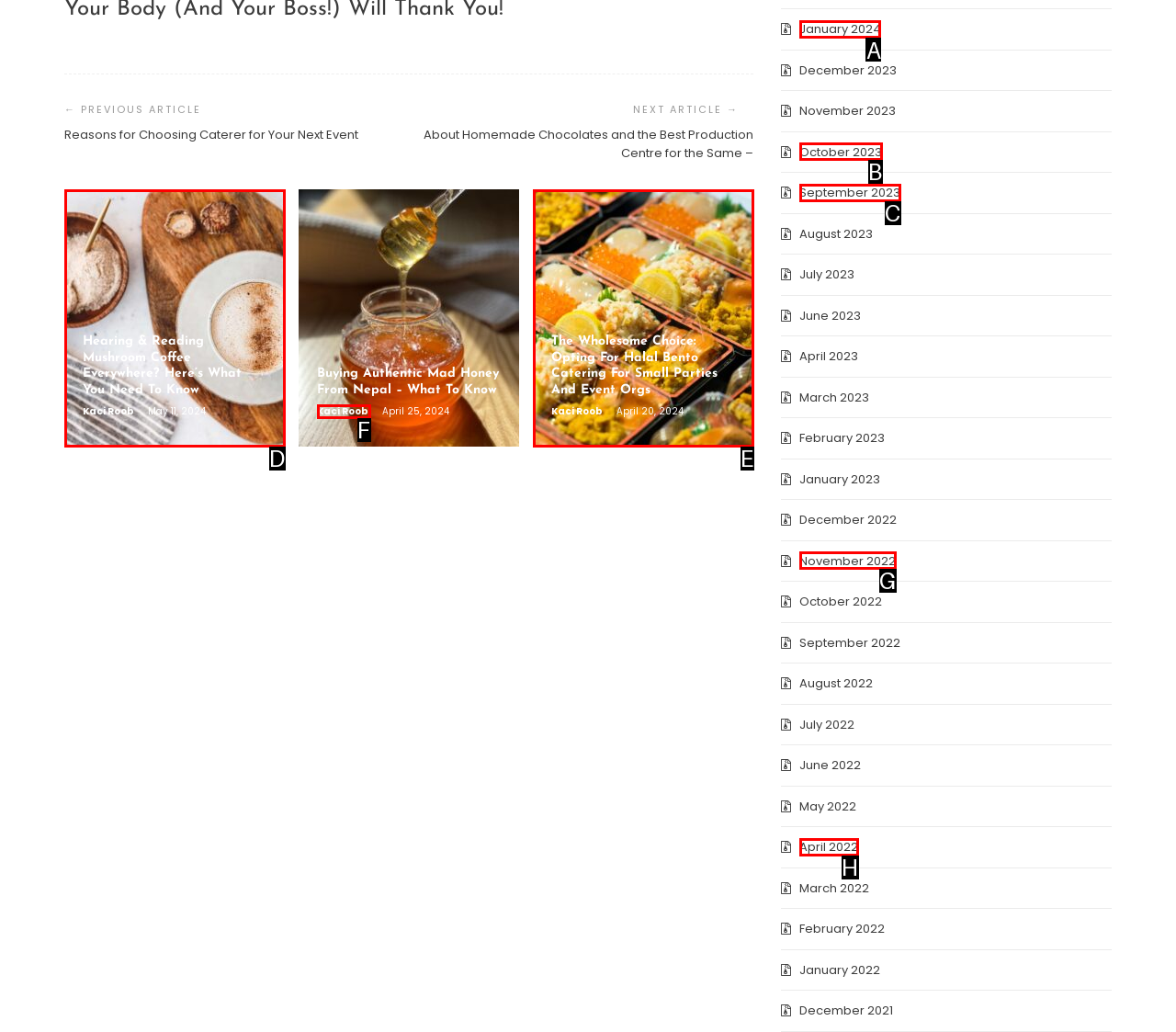Specify which UI element should be clicked to accomplish the task: Browse posts from 'May 2024'. Answer with the letter of the correct choice.

A